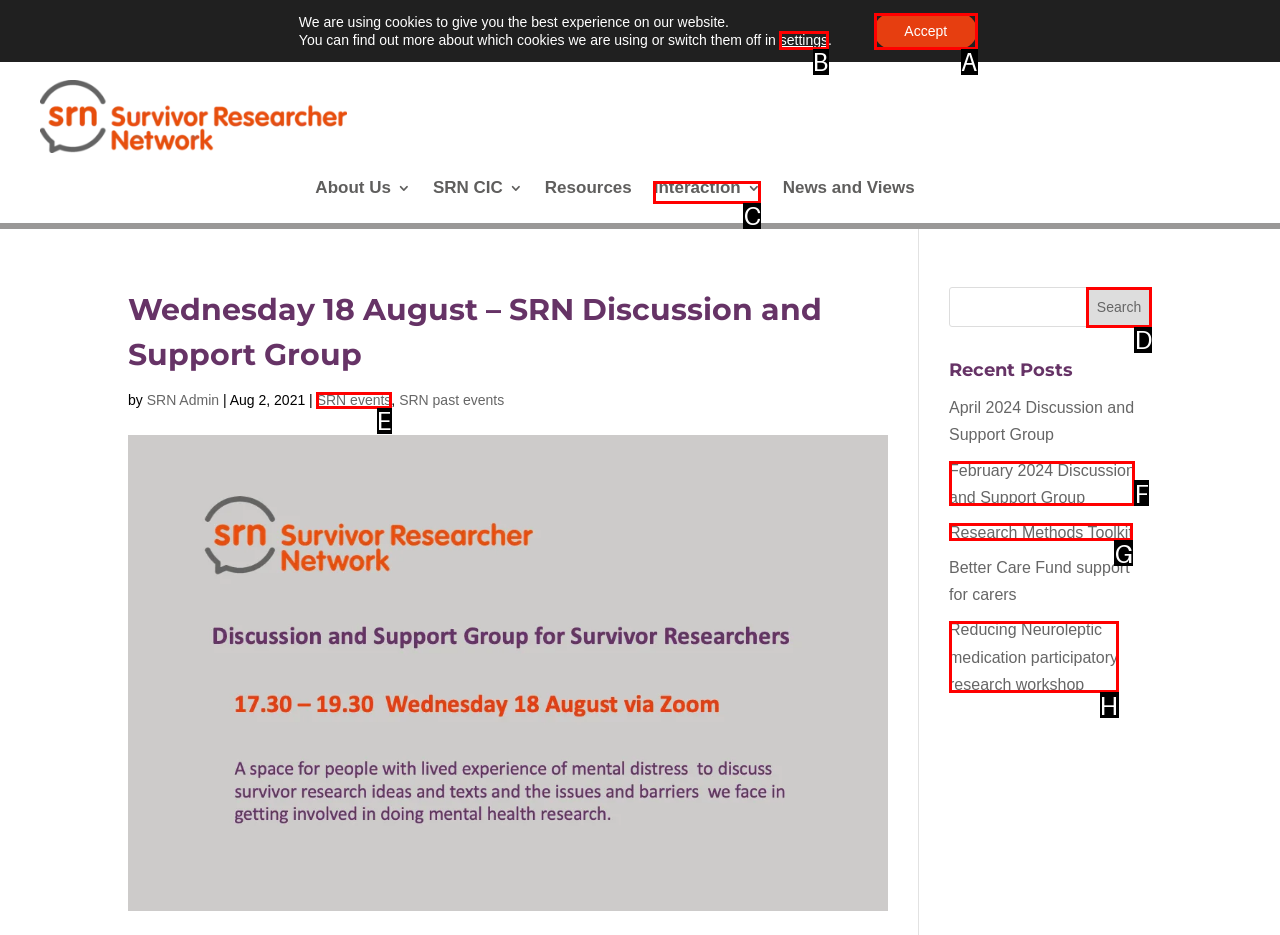Determine which option fits the following description: settings
Answer with the corresponding option's letter directly.

B